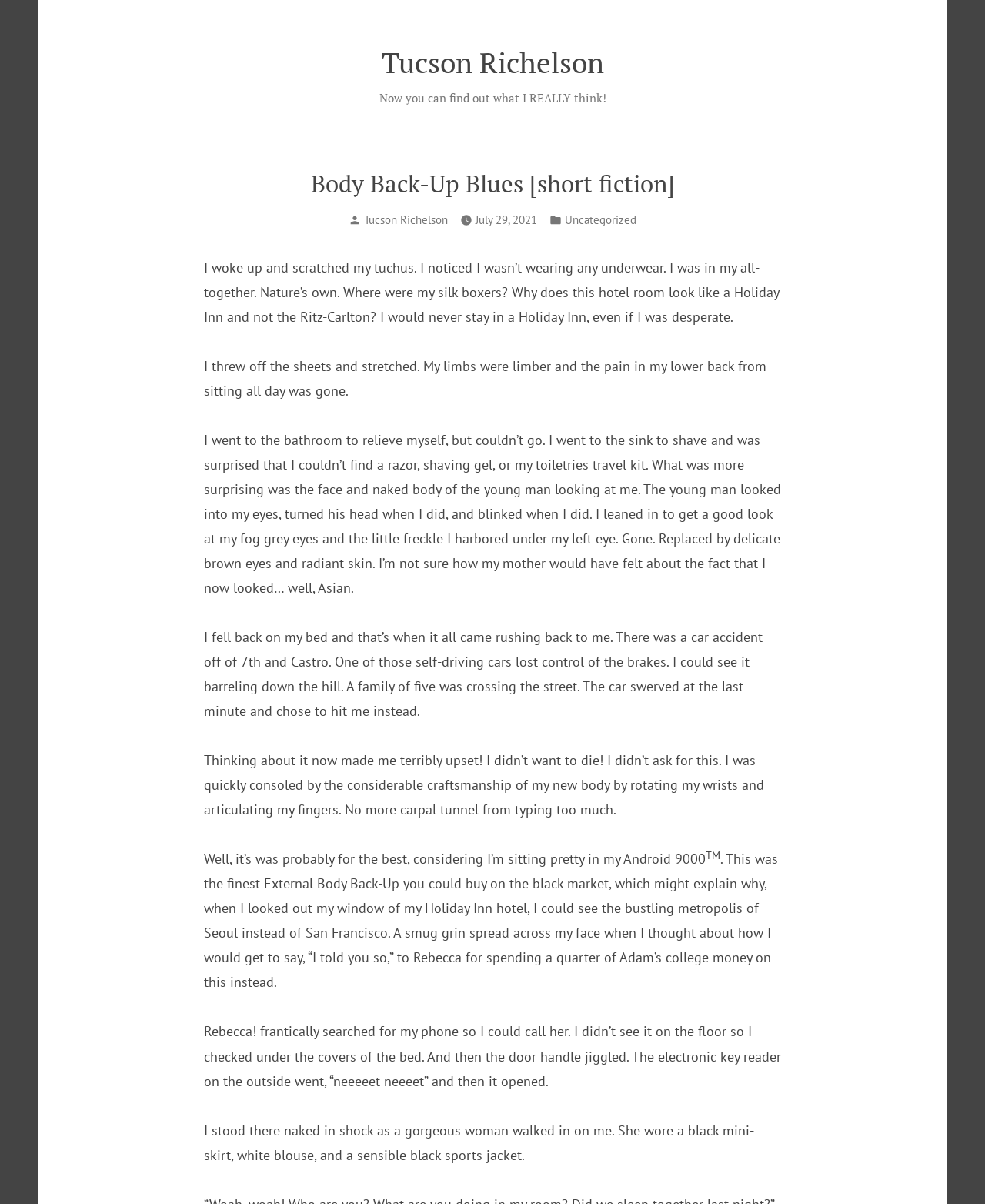From the image, can you give a detailed response to the question below:
What is the city mentioned at the end of the story?

The city mentioned at the end of the story is Seoul, which can be found by reading the text 'I could see the bustling metropolis of Seoul instead of San Francisco' in the story.